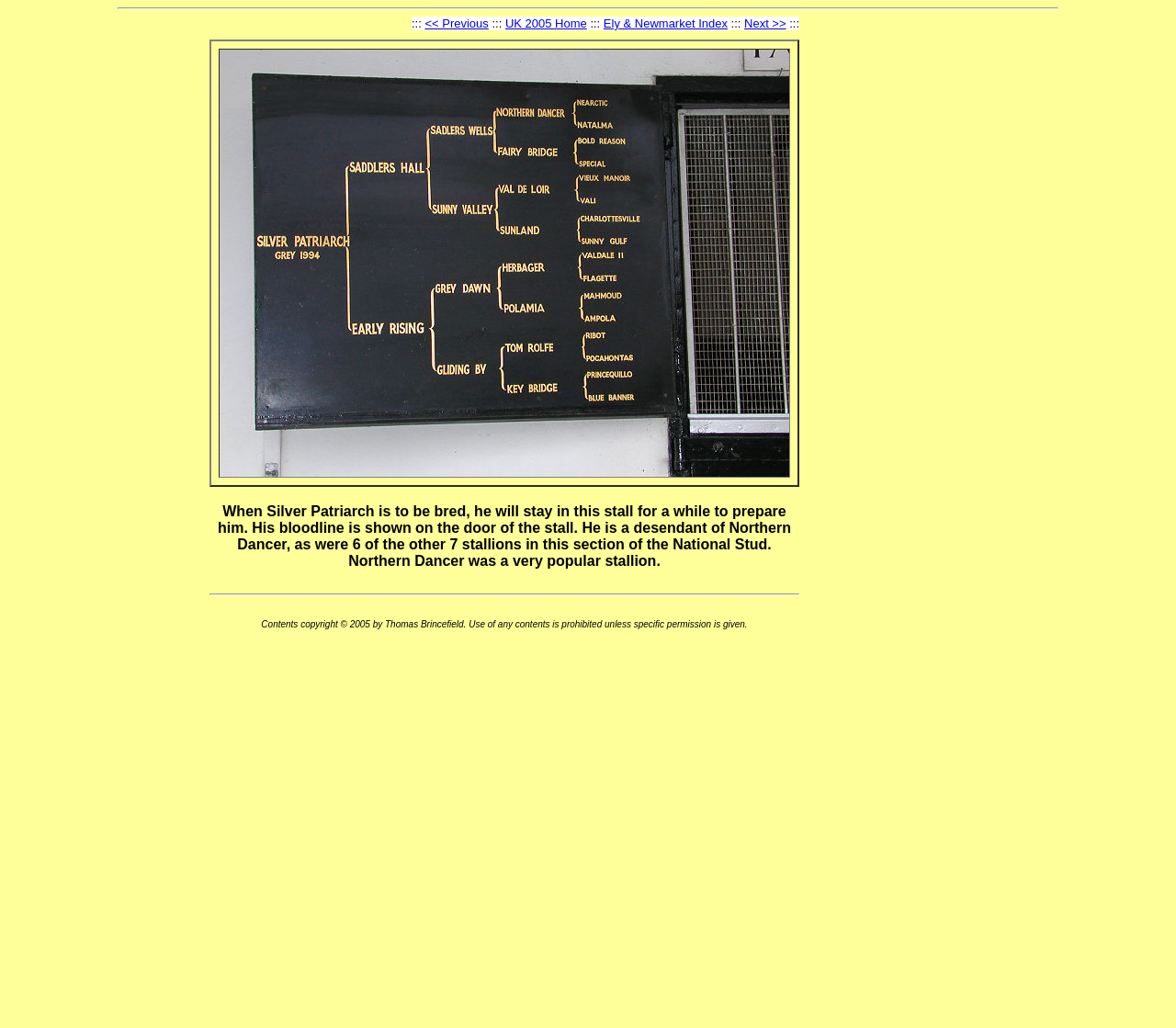Using the image as a reference, answer the following question in as much detail as possible:
What is the purpose of the stall?

The question can be answered by reading the text in the LayoutTableCell element with the OCR text 'When Silver Patriarch is to be bred, he will stay in this stall for a while to prepare him...'. The text explains that the stall is used to prepare Silver Patriarch for breeding.